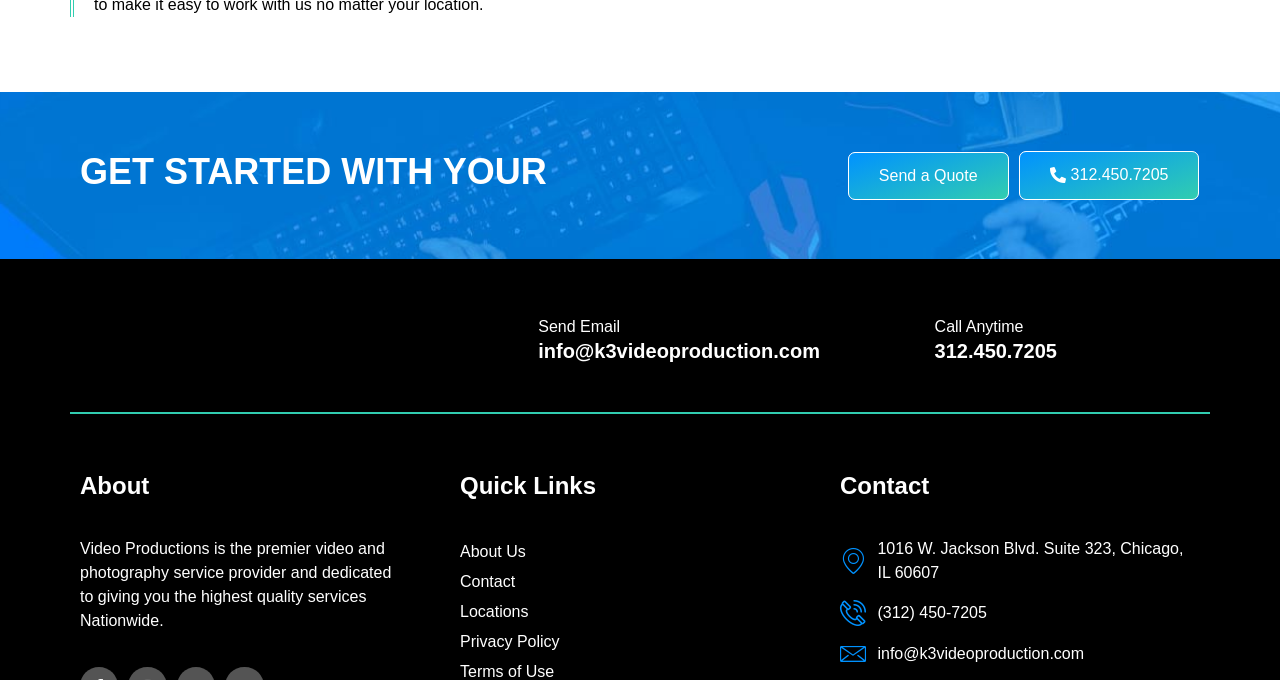What is the company's logo?
Using the image, provide a detailed and thorough answer to the question.

The logo can be found at the top left corner of the webpage. It is displayed as an image and has a link associated with it.